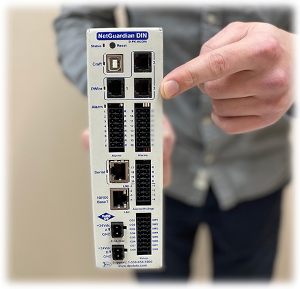Please give a one-word or short phrase response to the following question: 
What type of functionality is integrated with the T/Mon system?

DTMF